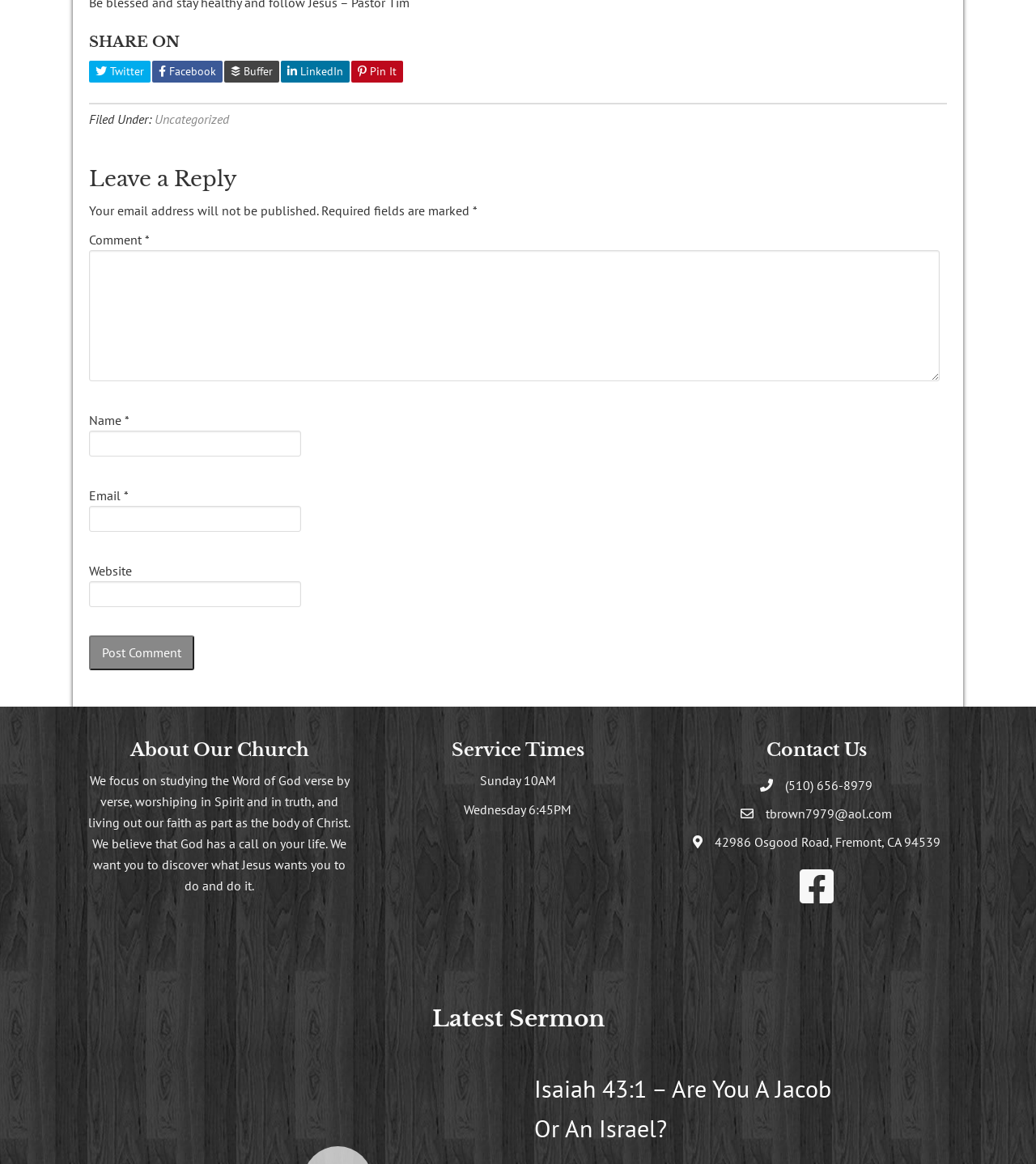Find the bounding box coordinates of the area that needs to be clicked in order to achieve the following instruction: "Go to Home page". The coordinates should be specified as four float numbers between 0 and 1, i.e., [left, top, right, bottom].

None